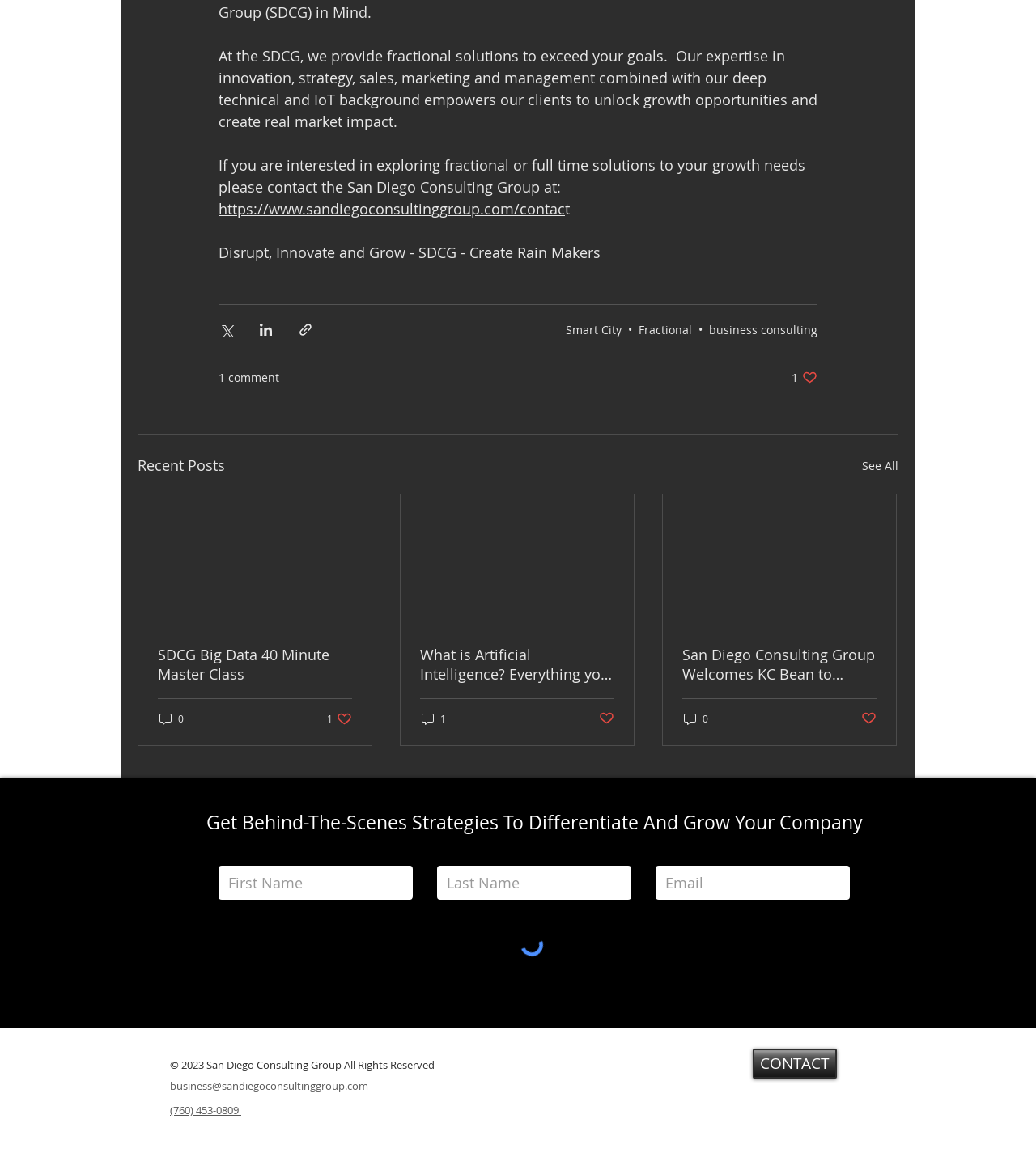Identify the bounding box coordinates for the UI element described as follows: "business consulting". Ensure the coordinates are four float numbers between 0 and 1, formatted as [left, top, right, bottom].

[0.684, 0.274, 0.789, 0.287]